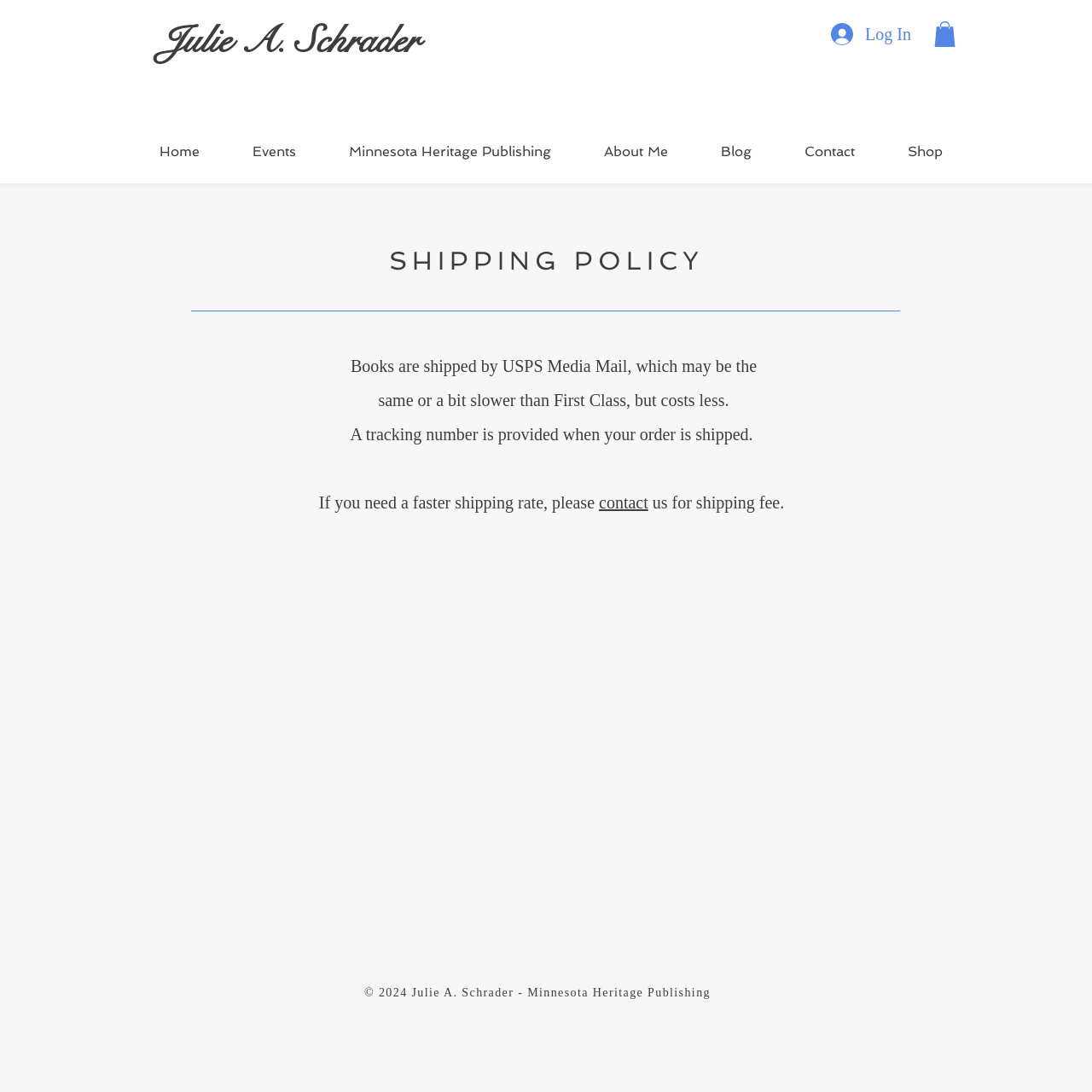Create a detailed narrative describing the layout and content of the webpage.

The webpage is about Shipping and Returns policy of Julie Schrader. At the top left, there is a link to Julie A. Schrader's profile. Next to it, on the top right, there is a Log In button accompanied by a small image. Further to the right, there is another button with an image. 

Below the top section, there is a navigation menu labeled "Site" that contains 7 links: Home, Events, Minnesota Heritage Publishing, About Me, Blog, Contact, and Shop. These links are arranged horizontally from left to right.

The main content of the page is divided into two sections. The first section is headed by "SHIPPING POLICY" and contains four paragraphs of text describing the shipping policy, including the shipping method, tracking, and options for faster shipping rates. There is also a link to contact the website for custom shipping fees.

At the bottom of the page, there is a copyright notice stating "© 2024 Julie A. Schrader - Minnesota Heritage Publishing".